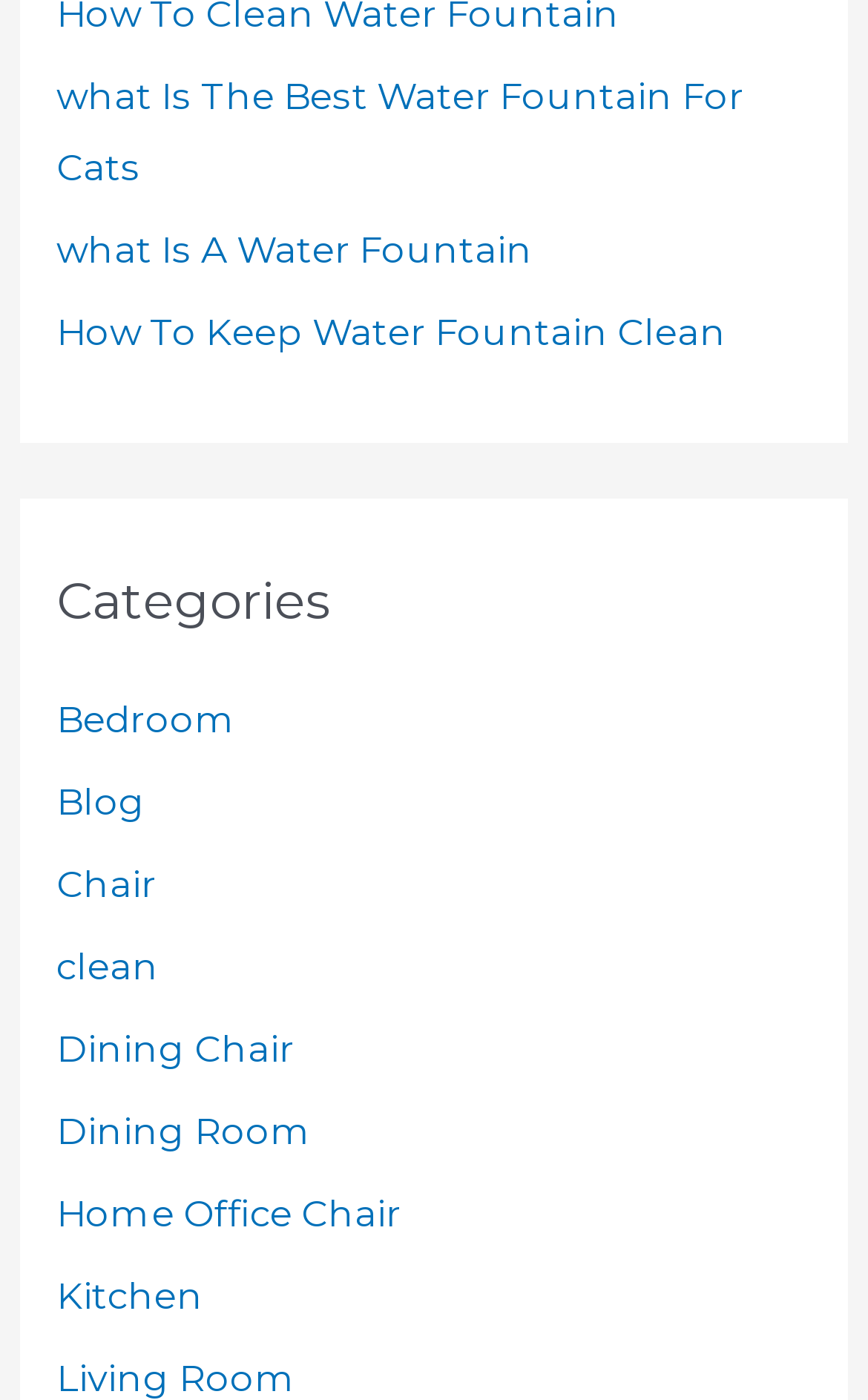Carefully examine the image and provide an in-depth answer to the question: Is the webpage related to furniture?

The webpage seems to be related to furniture, as evident from the categories listed, such as 'Chair', 'Dining Chair', 'Home Office Chair', which are all types of furniture.